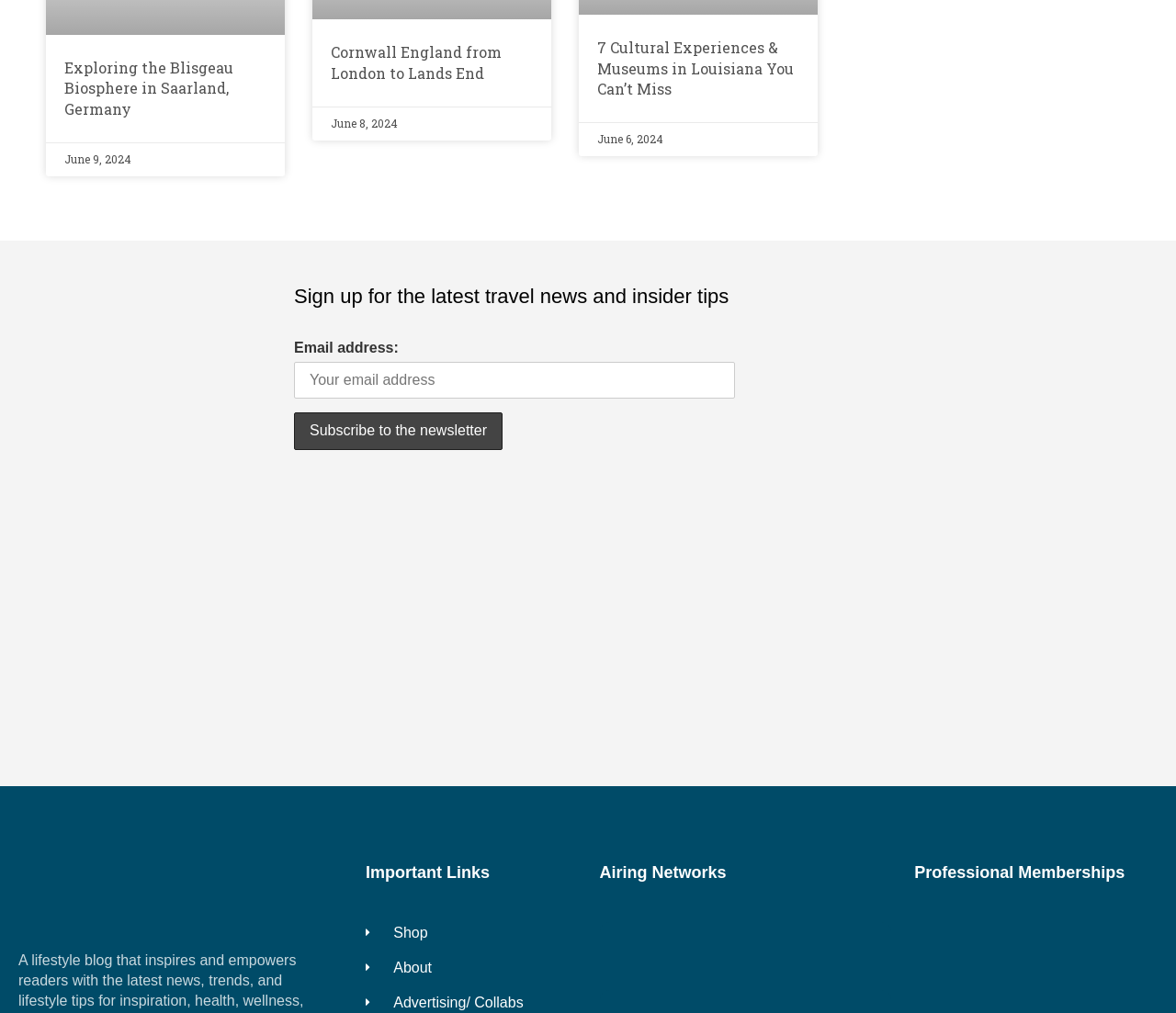Find the bounding box coordinates of the clickable area that will achieve the following instruction: "Enter your email address".

[0.25, 0.357, 0.625, 0.394]